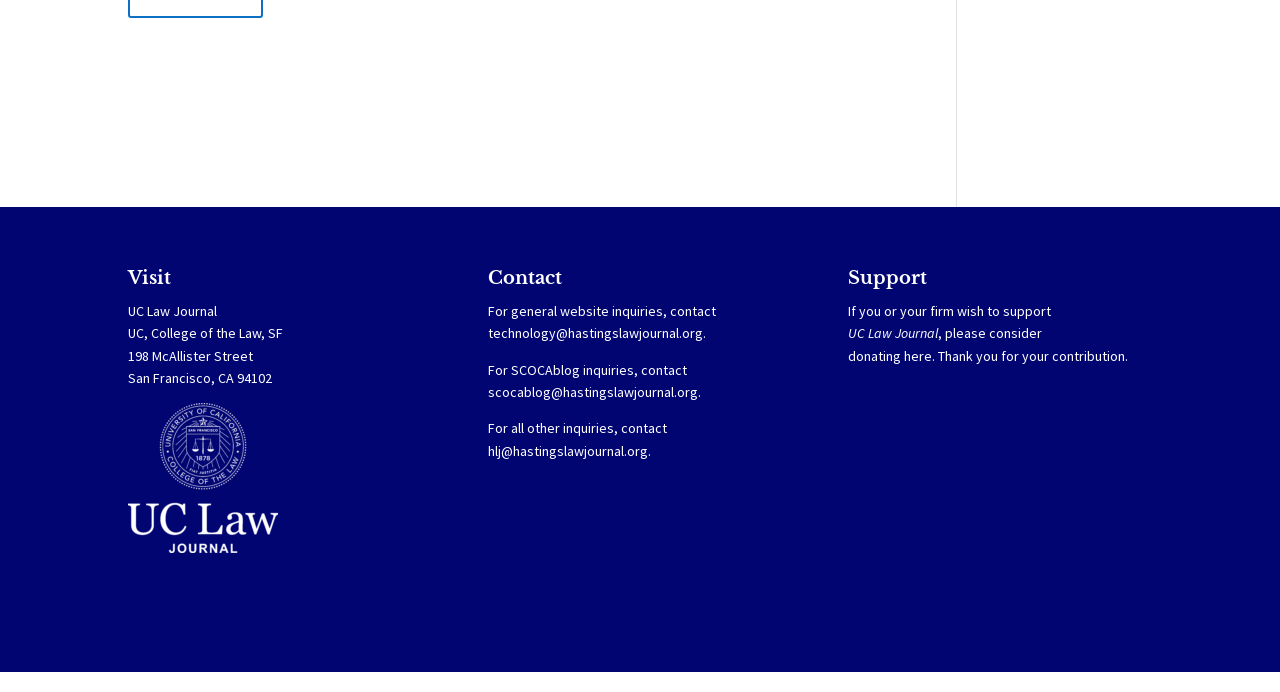Mark the bounding box of the element that matches the following description: "here".

[0.706, 0.501, 0.728, 0.527]